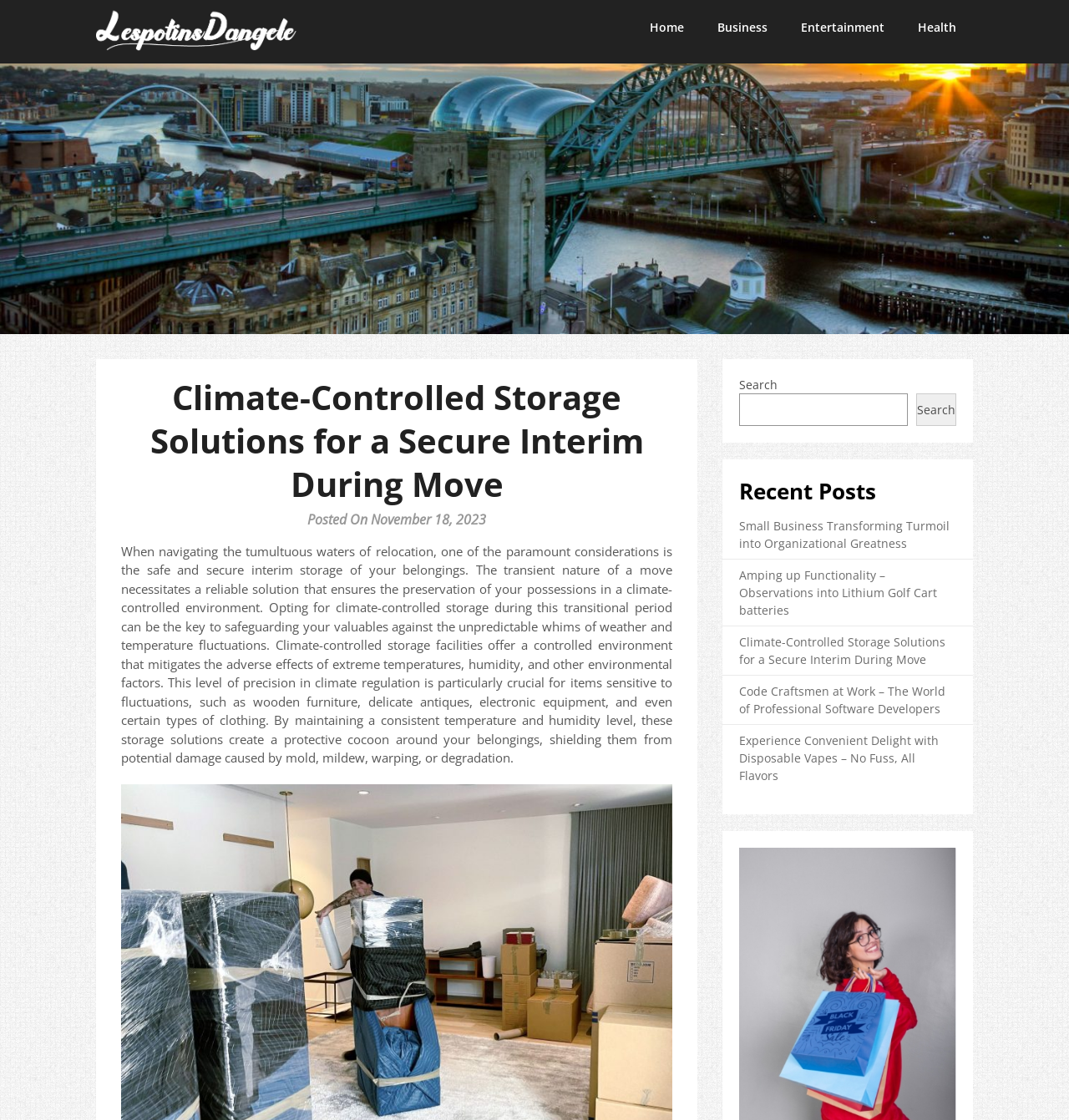Can you determine the bounding box coordinates of the area that needs to be clicked to fulfill the following instruction: "Search for something"?

[0.691, 0.351, 0.849, 0.381]